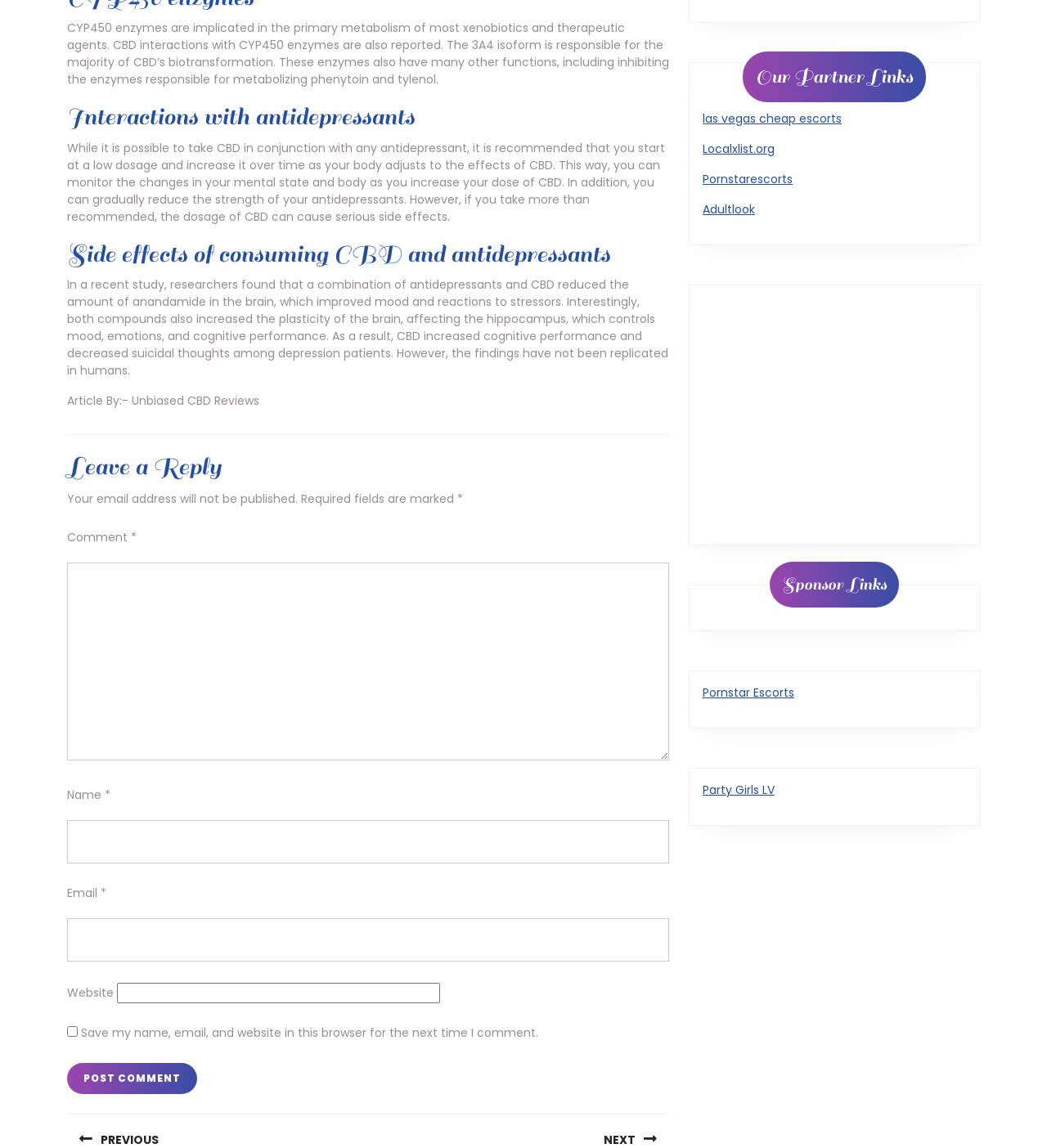Show the bounding box coordinates for the element that needs to be clicked to execute the following instruction: "Leave a comment". Provide the coordinates in the form of four float numbers between 0 and 1, i.e., [left, top, right, bottom].

[0.064, 0.461, 0.125, 0.475]